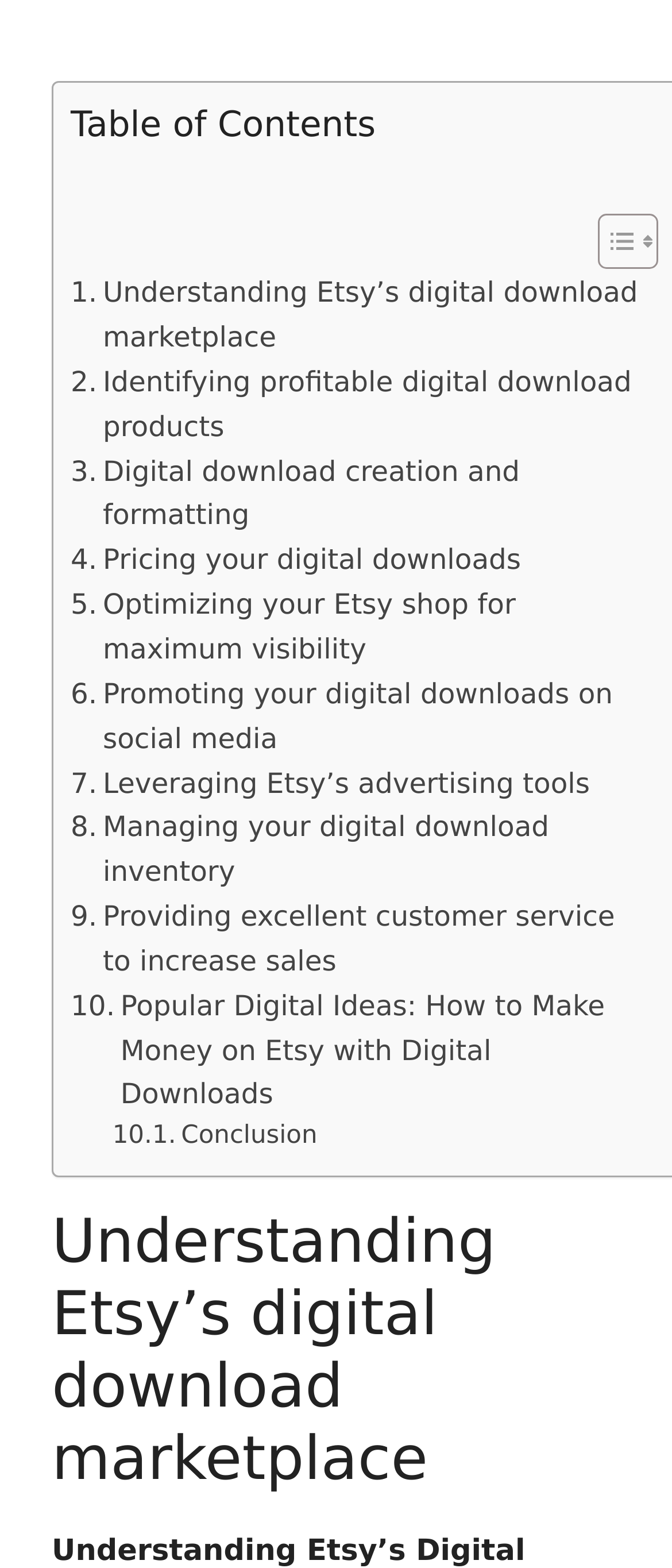What is the main topic of this webpage?
Using the information from the image, provide a comprehensive answer to the question.

Based on the links and headings on the webpage, it appears that the main topic is related to Etsy's digital download marketplace, including understanding the market, creating and pricing digital products, promoting and managing sales, and providing customer service.